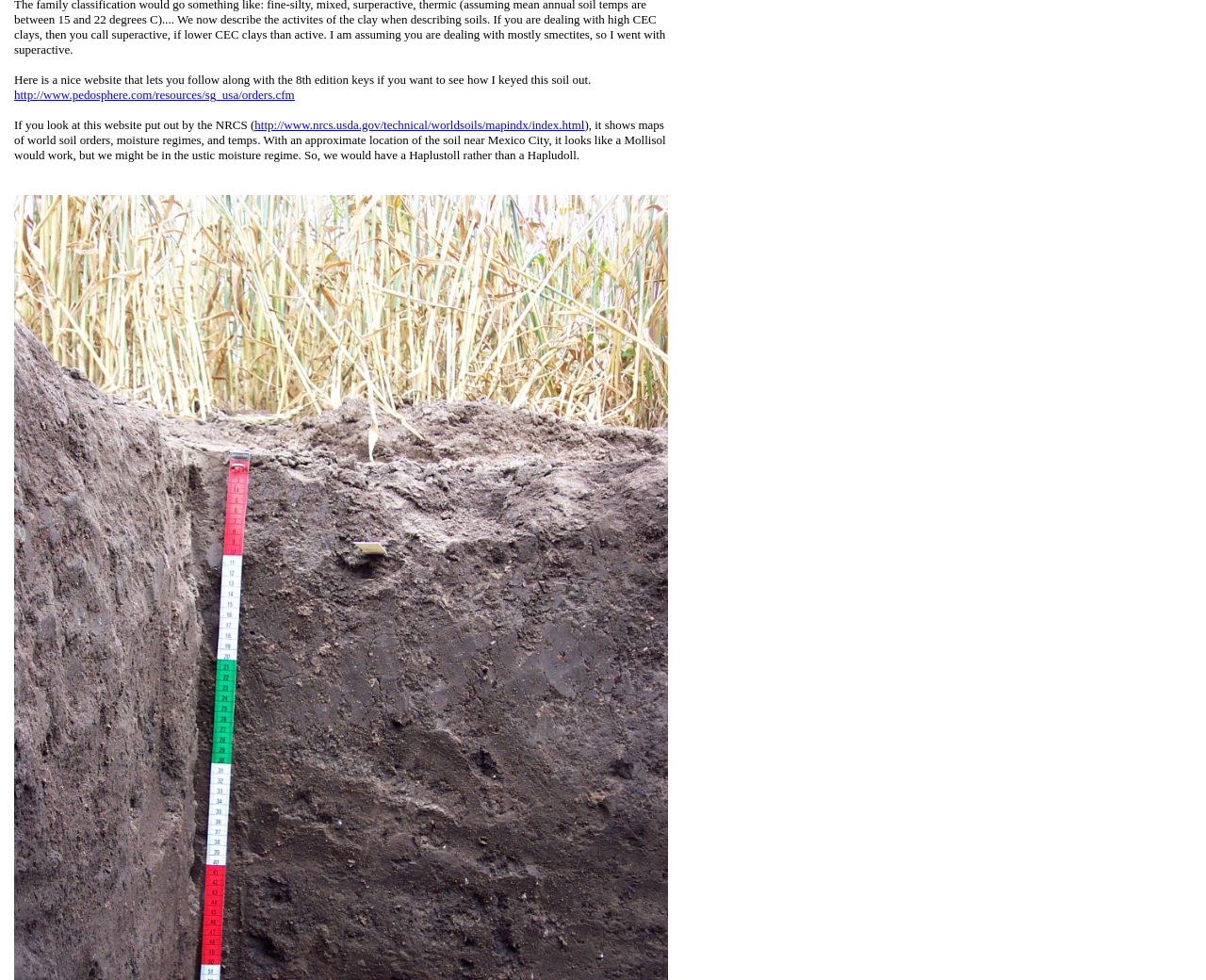Find the bounding box of the UI element described as follows: "http://www.nrcs.usda.gov/technical/worldsoils/mapindx/index.html".

[0.211, 0.118, 0.485, 0.135]